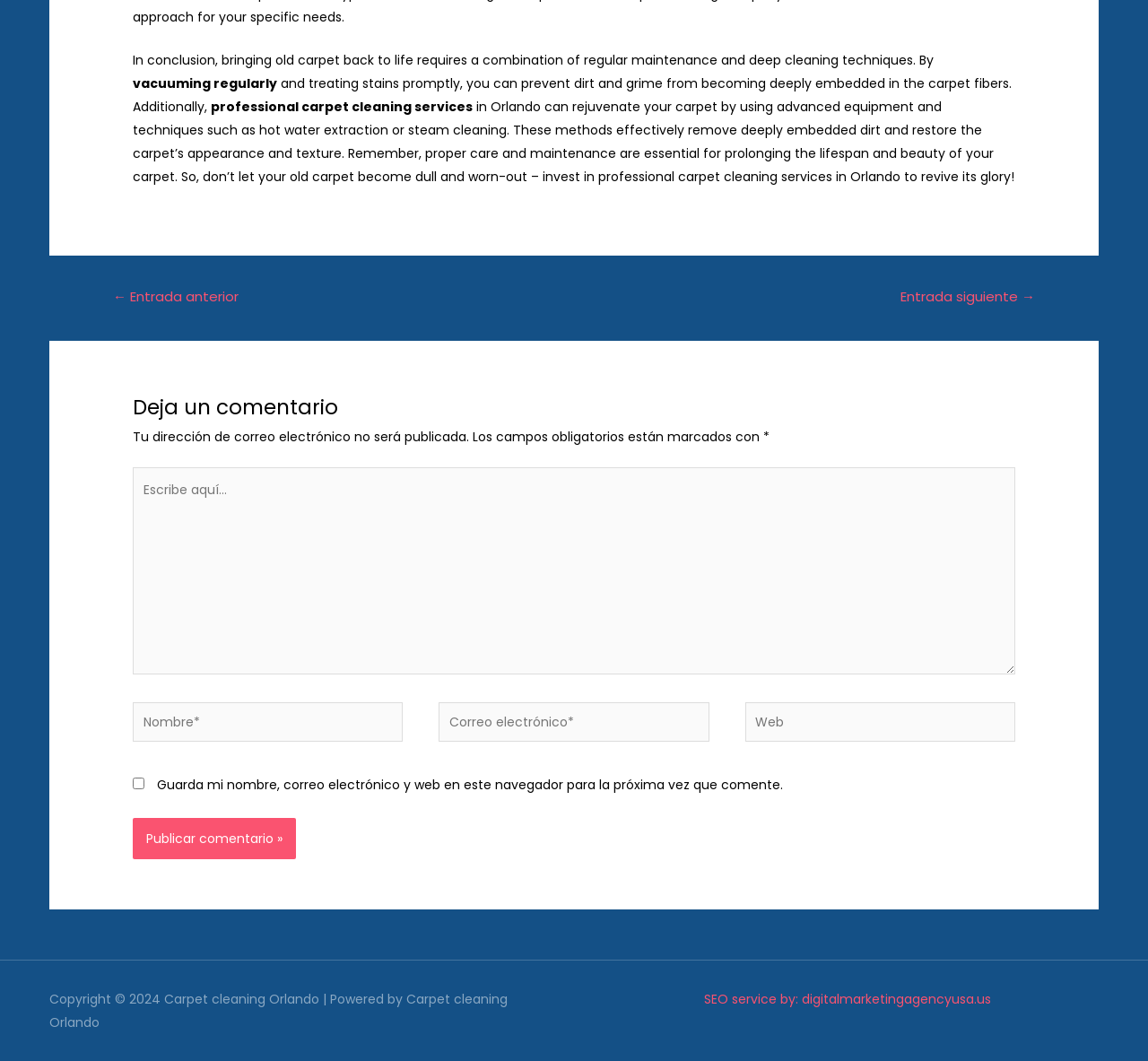Please identify the bounding box coordinates of the clickable region that I should interact with to perform the following instruction: "Write a comment in the text box". The coordinates should be expressed as four float numbers between 0 and 1, i.e., [left, top, right, bottom].

[0.116, 0.44, 0.884, 0.636]